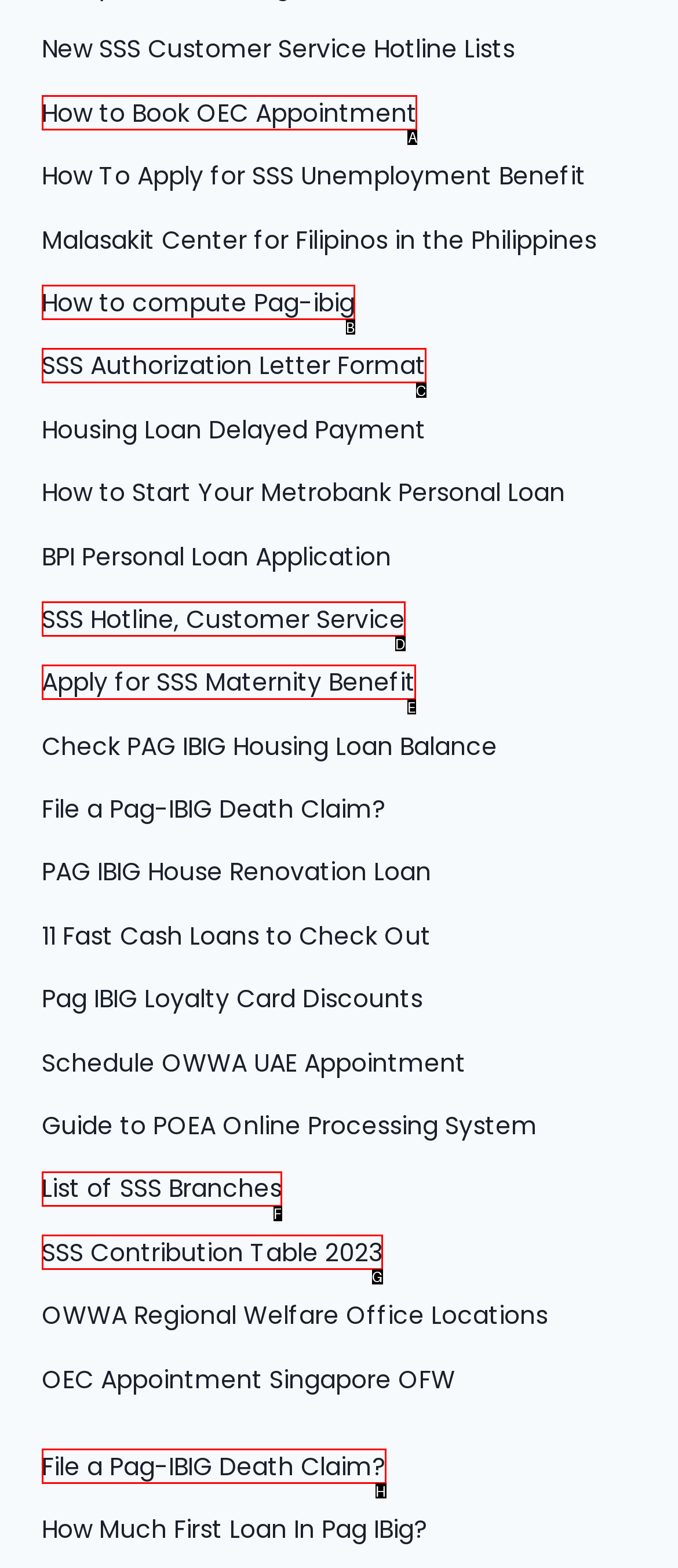Choose the UI element you need to click to carry out the task: Learn How to Book OEC Appointment.
Respond with the corresponding option's letter.

A